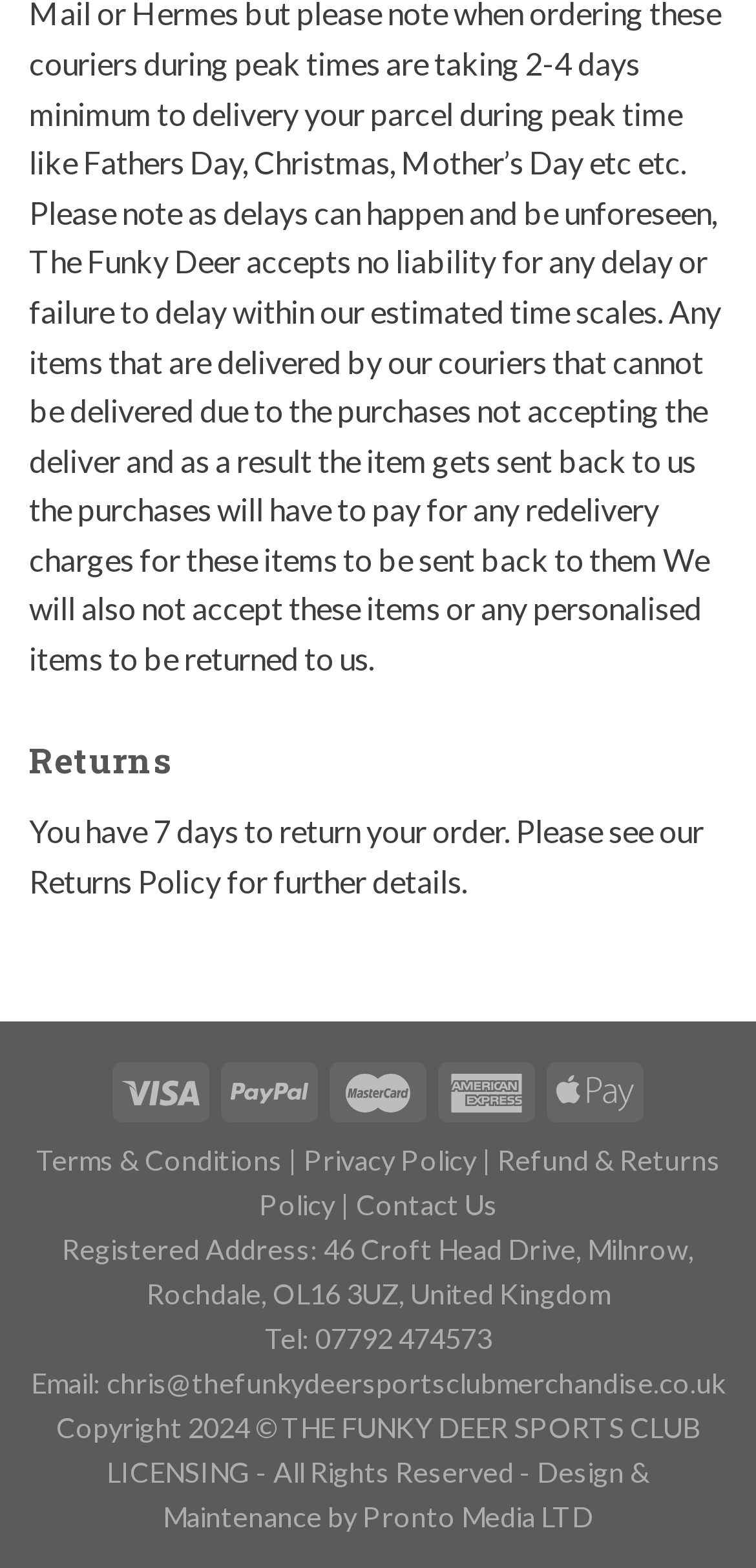Kindly respond to the following question with a single word or a brief phrase: 
What is the return policy?

7 days